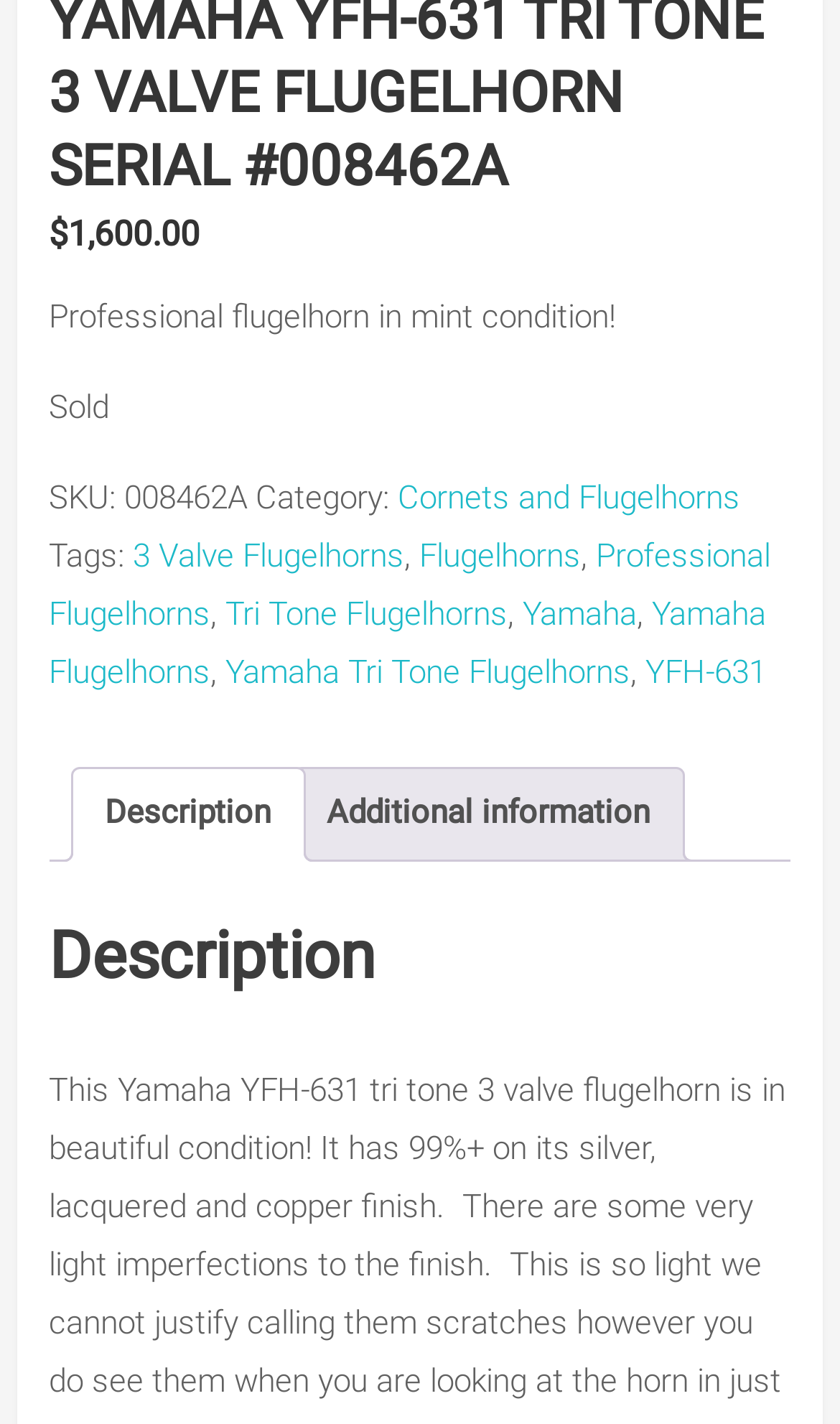Using the provided element description, identify the bounding box coordinates as (top-left x, top-left y, bottom-right x, bottom-right y). Ensure all values are between 0 and 1. Description: Yamaha Tri Tone Flugelhorns

[0.269, 0.458, 0.751, 0.485]